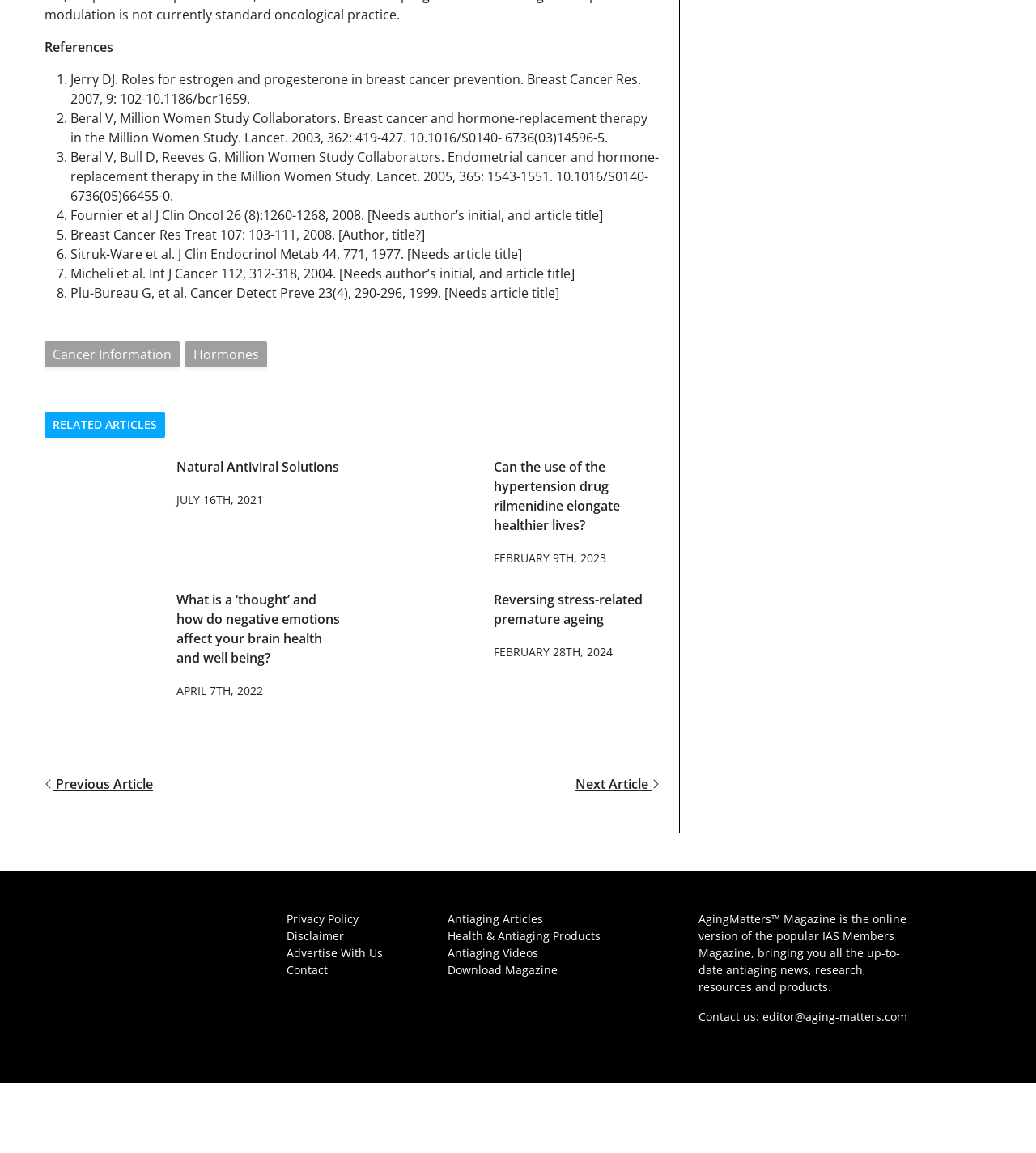Determine the bounding box coordinates for the clickable element required to fulfill the instruction: "Visit 'Natural Antiviral Solutions'". Provide the coordinates as four float numbers between 0 and 1, i.e., [left, top, right, bottom].

[0.043, 0.397, 0.33, 0.495]